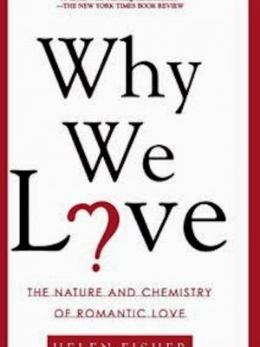Break down the image into a detailed narrative.

The image features the cover of the book titled "Why We Love: The Nature and Chemistry of Romantic Love" by Helen Fisher. The design prominently displays the title in bold black letters, surrounded by a striking red border. A question mark creatively replaces the "o" in "Love," emphasizing the book's exploration of the complexities behind romantic feelings. Below the title, a subtitle describes its focus on the biological and emotional aspects of love. The author’s name, Helen Fisher, is also featured prominently at the bottom, signaling her expertise in the field of anthropology and psychology related to relationships. This book aims to delve into the science of love, offering insights into why we form romantic connections.